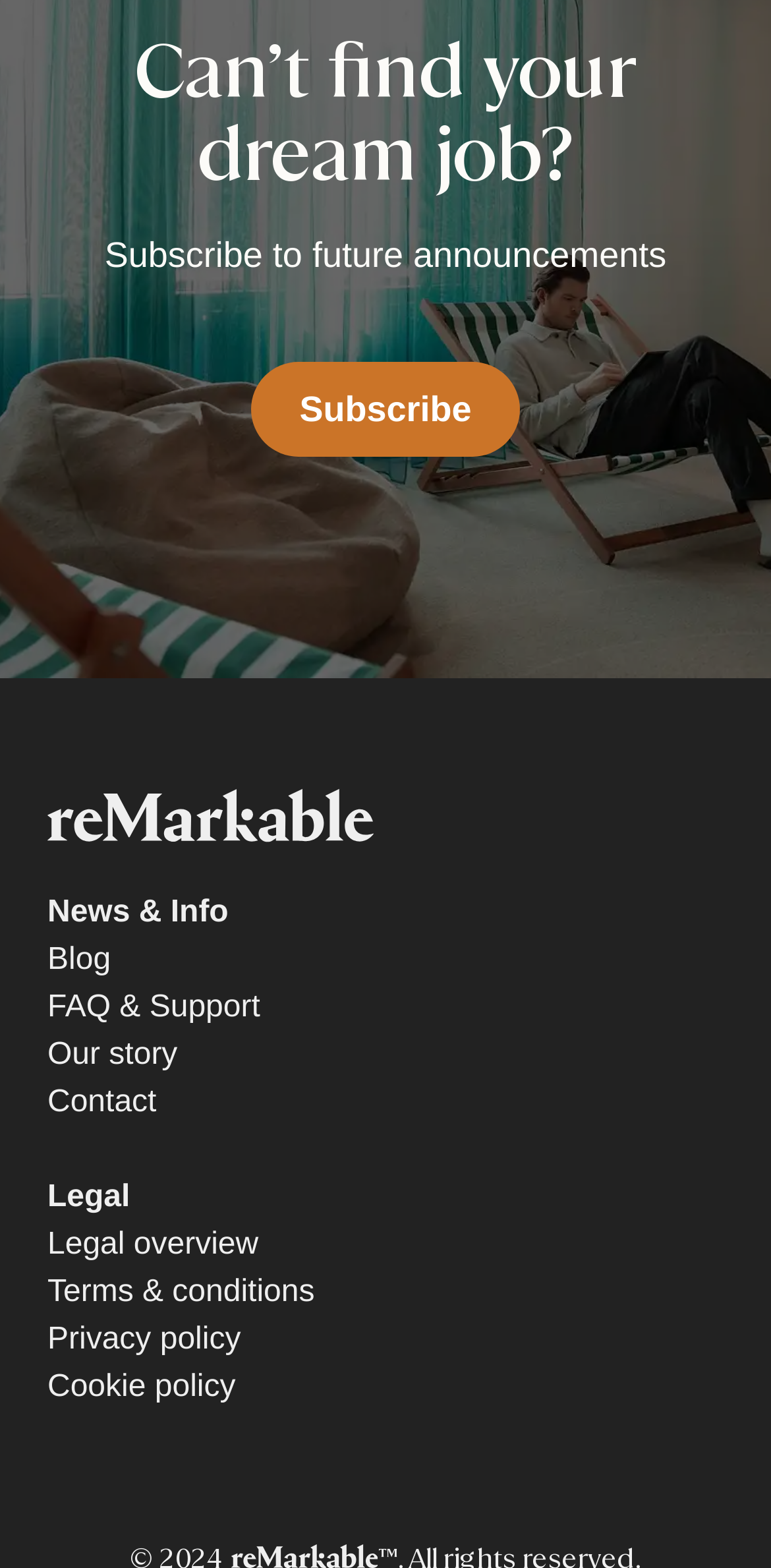Identify the bounding box coordinates of the area you need to click to perform the following instruction: "Contact us".

[0.062, 0.688, 0.203, 0.718]